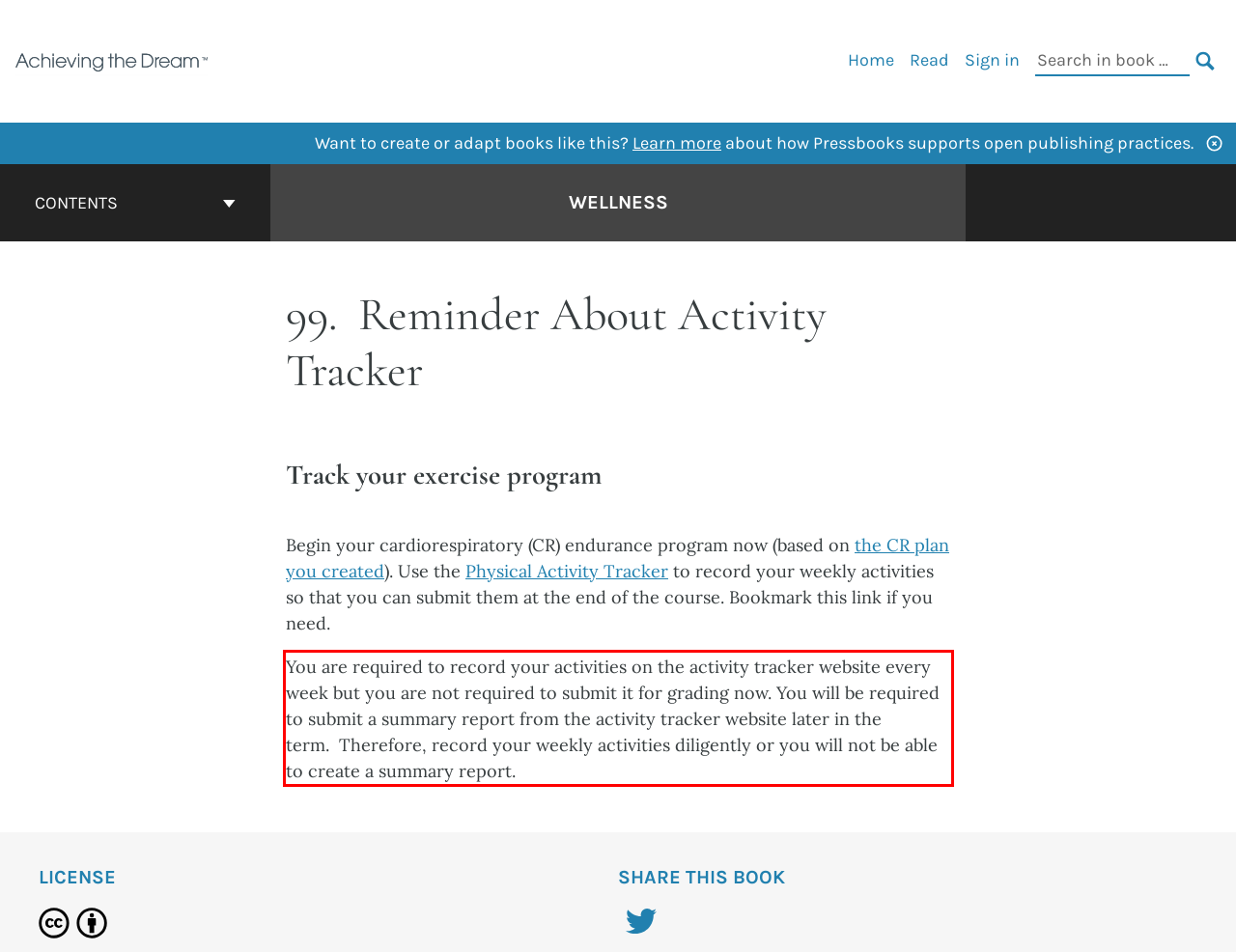Please analyze the provided webpage screenshot and perform OCR to extract the text content from the red rectangle bounding box.

You are required to record your activities on the activity tracker website every week but you are not required to submit it for grading now. You will be required to submit a summary report from the activity tracker website later in the term. Therefore, record your weekly activities diligently or you will not be able to create a summary report.